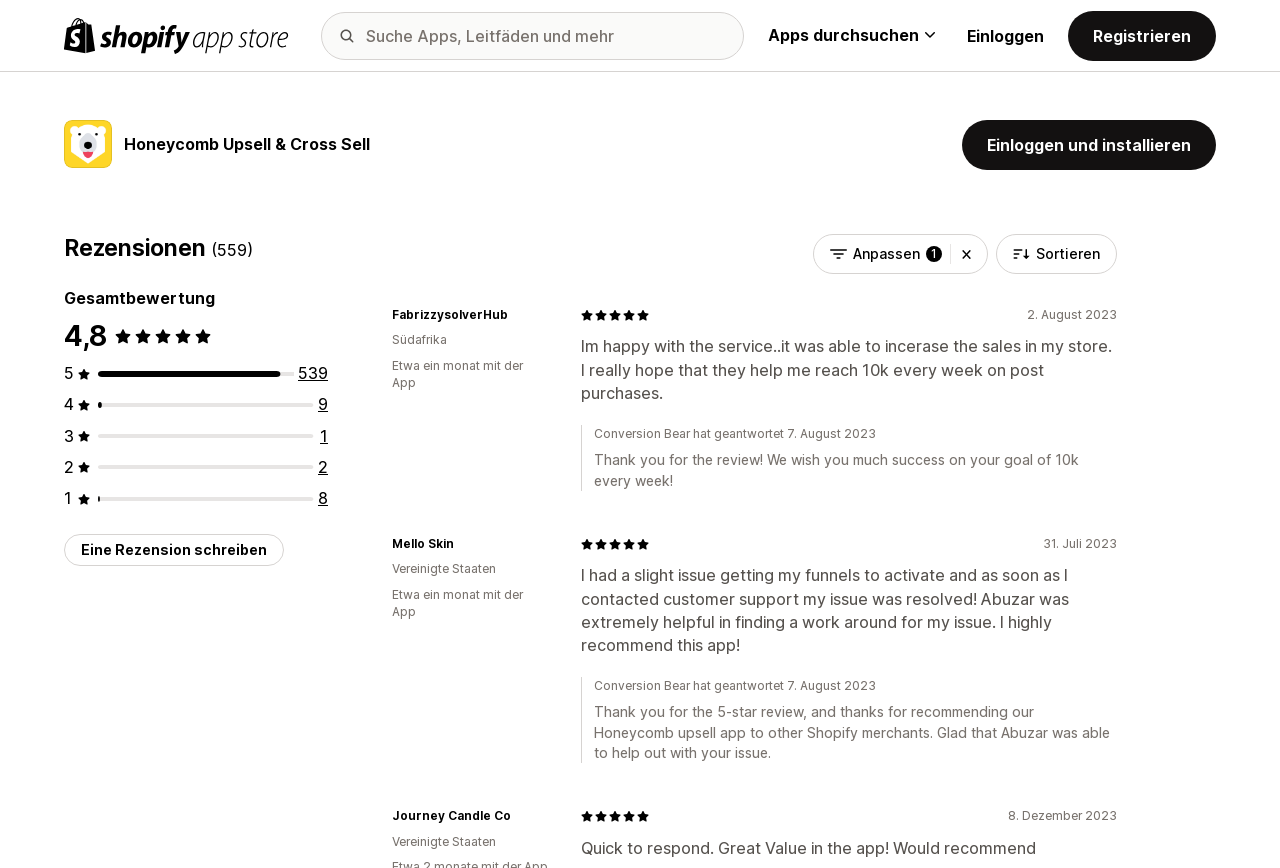Generate the text of the webpage's primary heading.

Honeycomb Upsell & Cross Sell